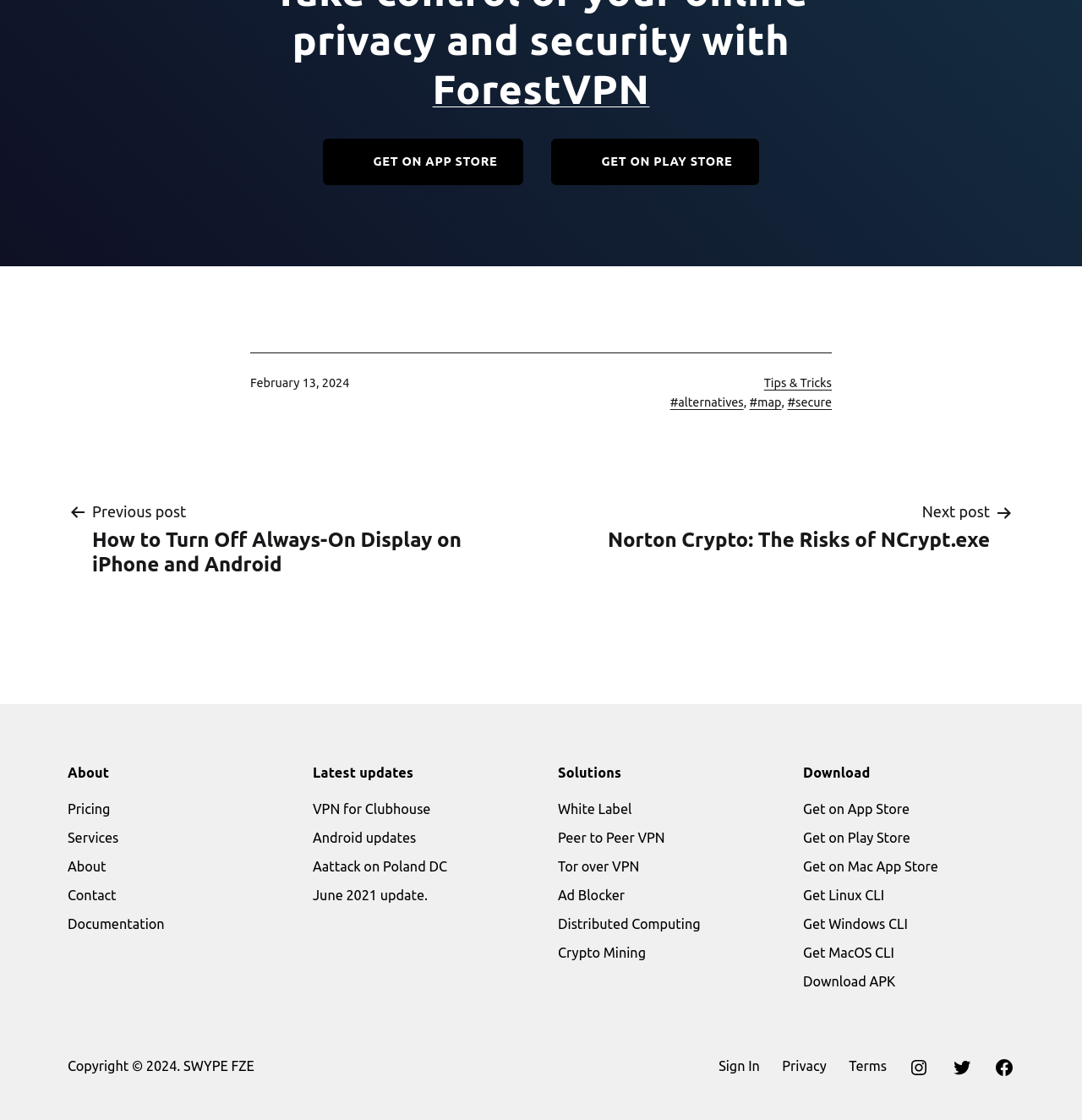Can you show the bounding box coordinates of the region to click on to complete the task described in the instruction: "Get ForestVPN"?

[0.4, 0.059, 0.6, 0.099]